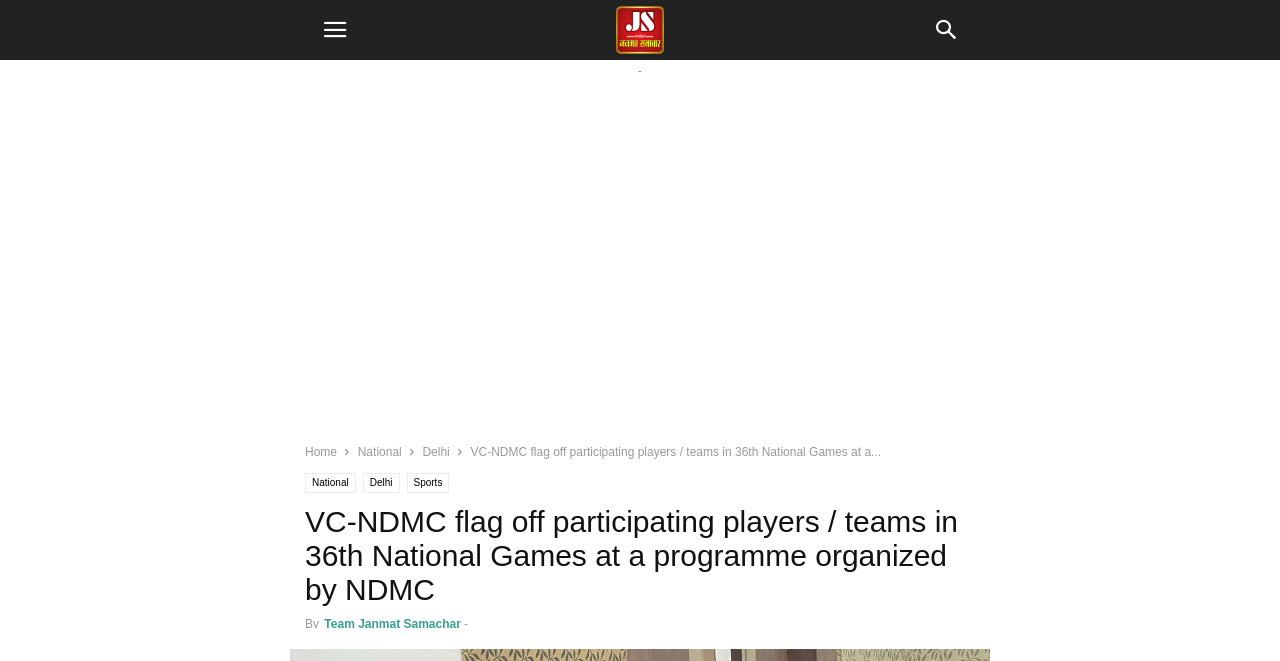Please examine the image and answer the question with a detailed explanation:
What is the name of the programme organized by NDMC?

The webpage content mentions that the event is being flagged off at a programme organized by NDMC, but it does not specify the name of the programme.